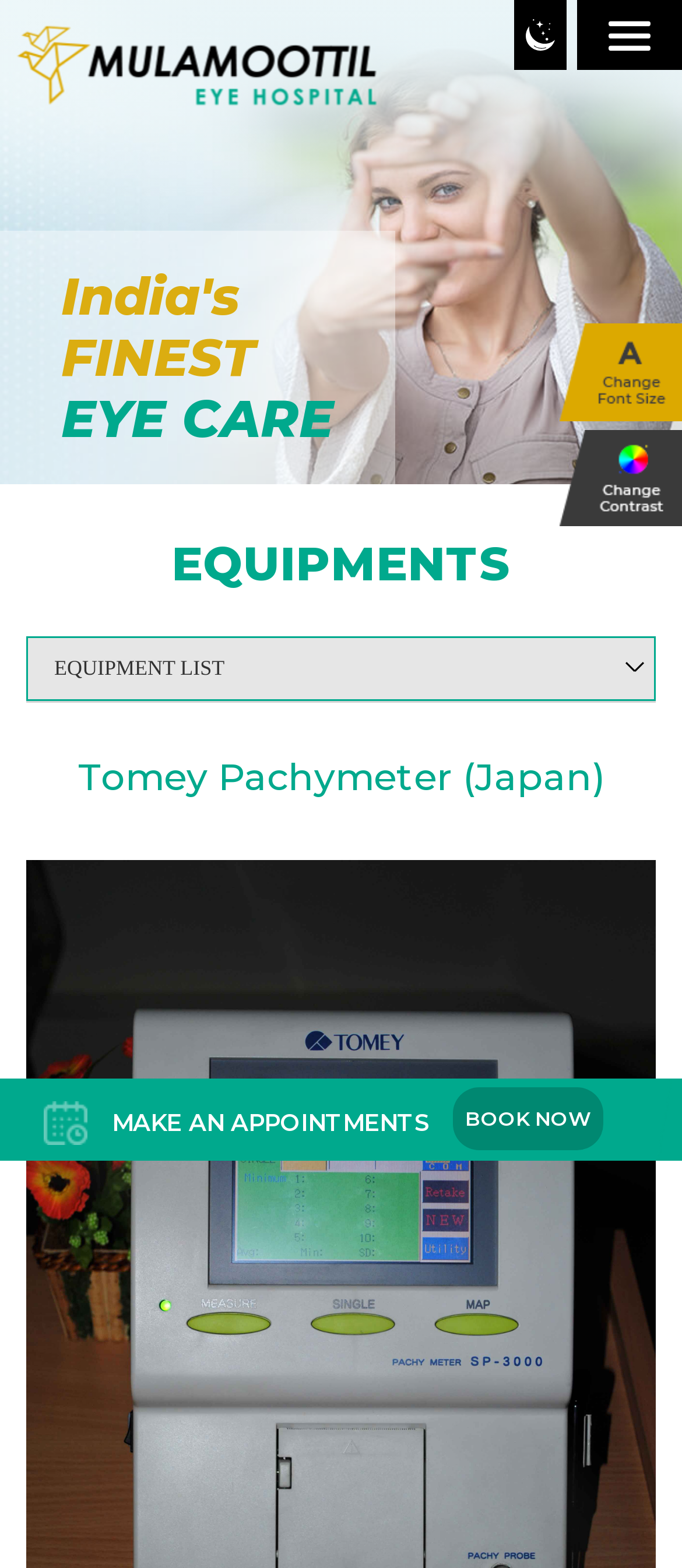What is the theme of the webpage?
Analyze the image and deliver a detailed answer to the question.

I determined the theme of the webpage by looking at the headings and content on the page, which all relate to eye care and hospital services. The headings 'India's FINEST EYE CARE' and 'EQUIPMENTS' also suggest that the theme is eye care.